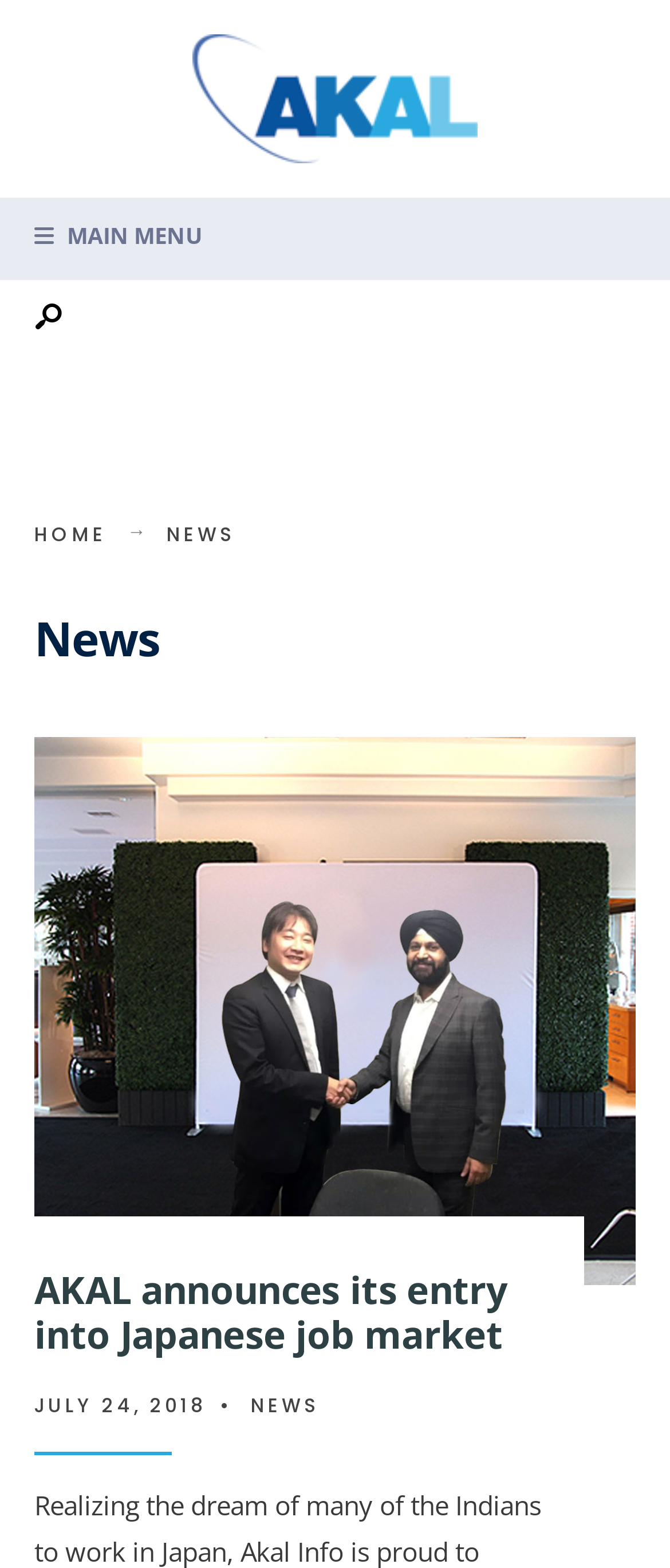Calculate the bounding box coordinates for the UI element based on the following description: "Open Search Window". Ensure the coordinates are four float numbers between 0 and 1, i.e., [left, top, right, bottom].

[0.031, 0.191, 0.113, 0.216]